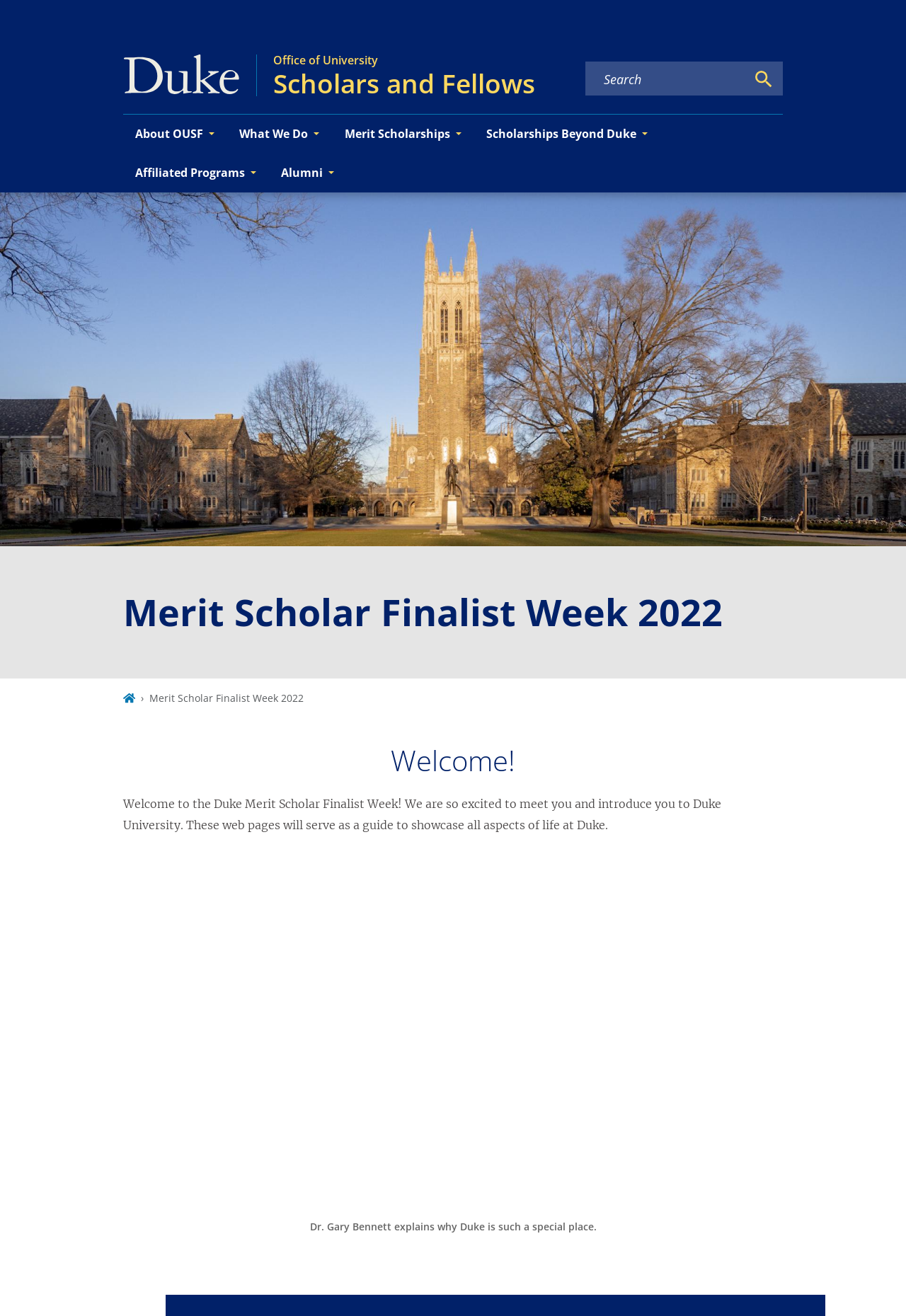Carefully observe the image and respond to the question with a detailed answer:
What is the name of the event?

The name of the event can be found in the heading 'Merit Scholar Finalist Week 2022' and also in the breadcrumb navigation.